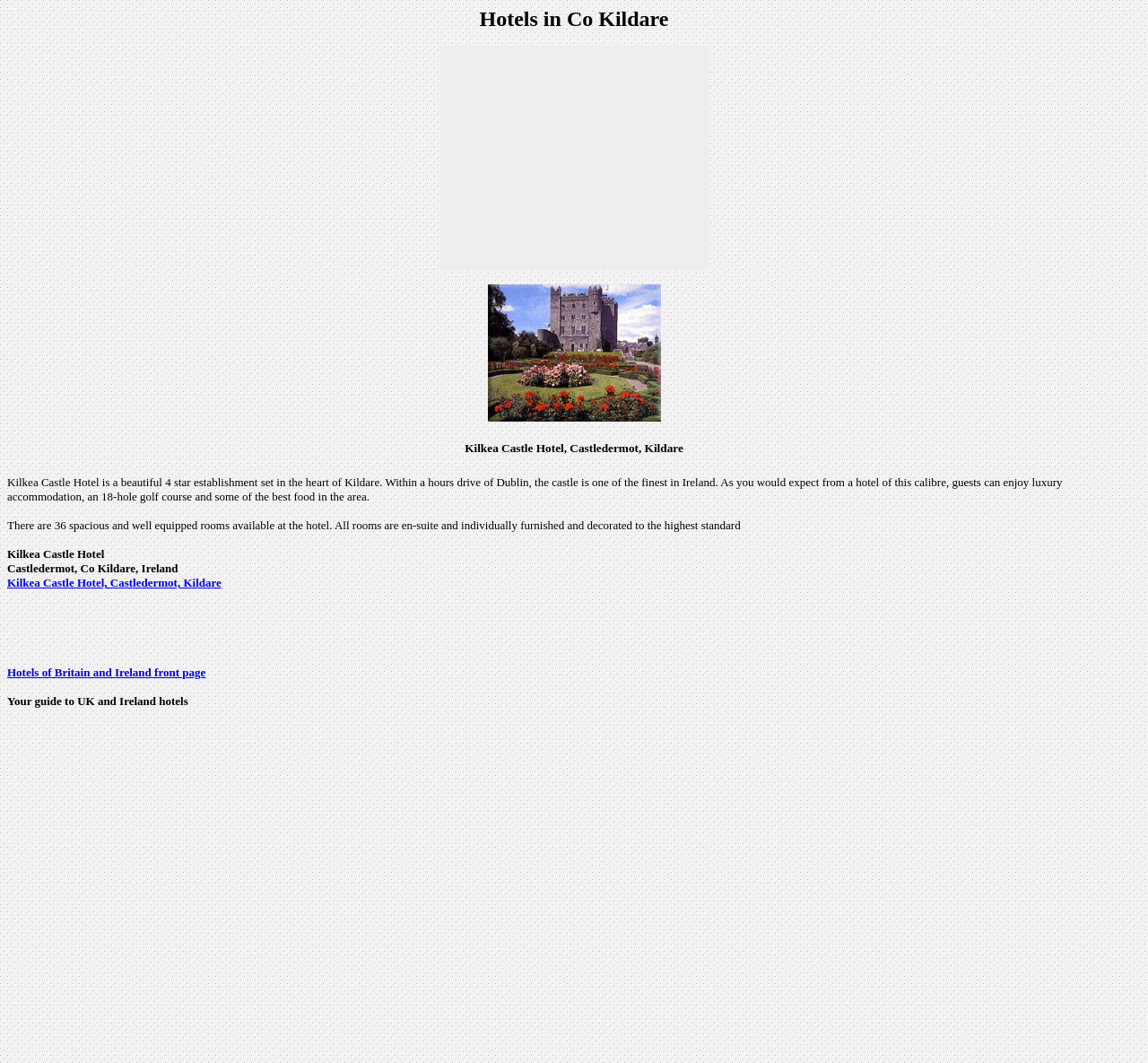Return the bounding box coordinates of the UI element that corresponds to this description: "Kilkea Castle Hotel, Castledermot, Kildare". The coordinates must be given as four float numbers in the range of 0 and 1, [left, top, right, bottom].

[0.006, 0.542, 0.193, 0.555]